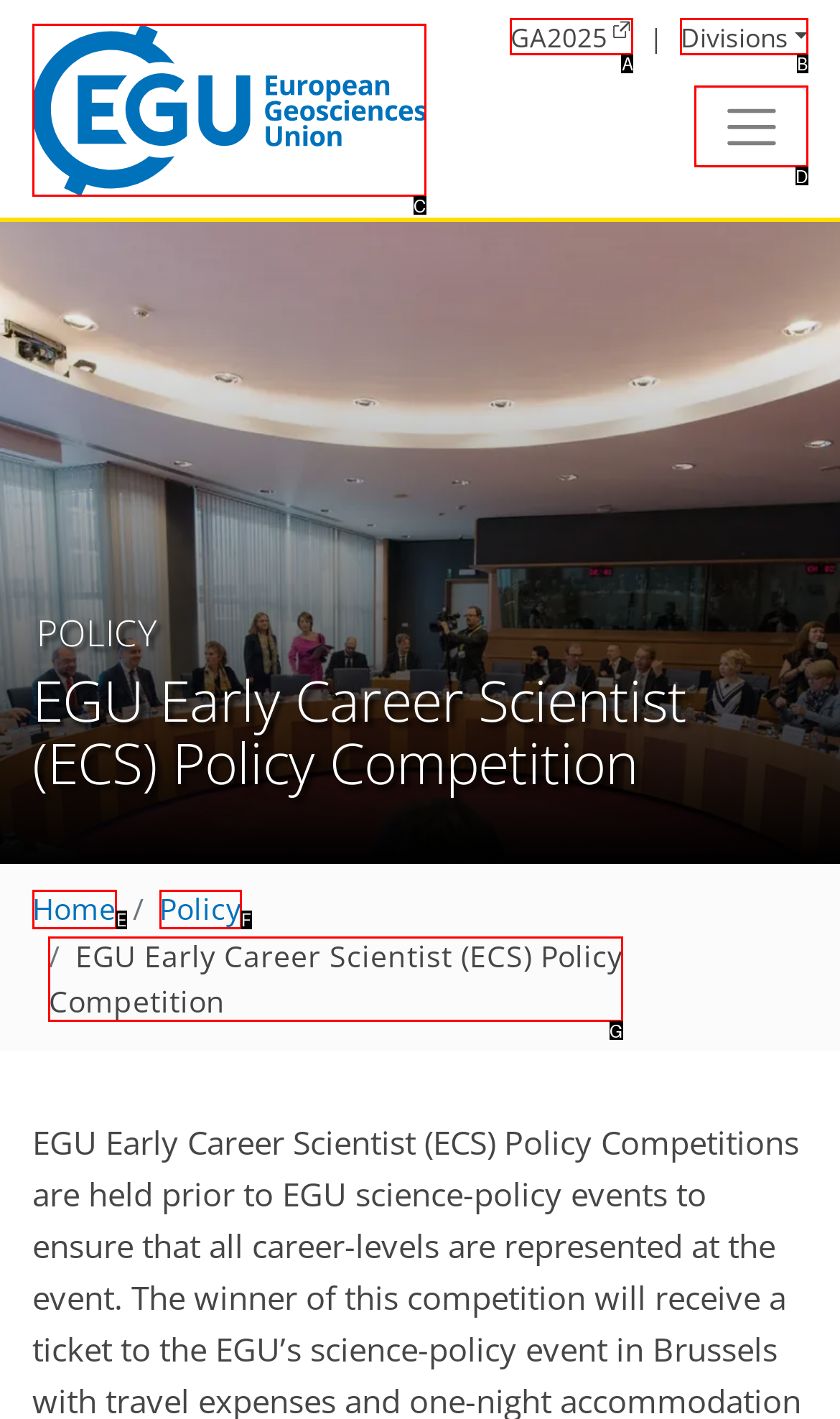Examine the description: parent_node: GA2025 and indicate the best matching option by providing its letter directly from the choices.

C